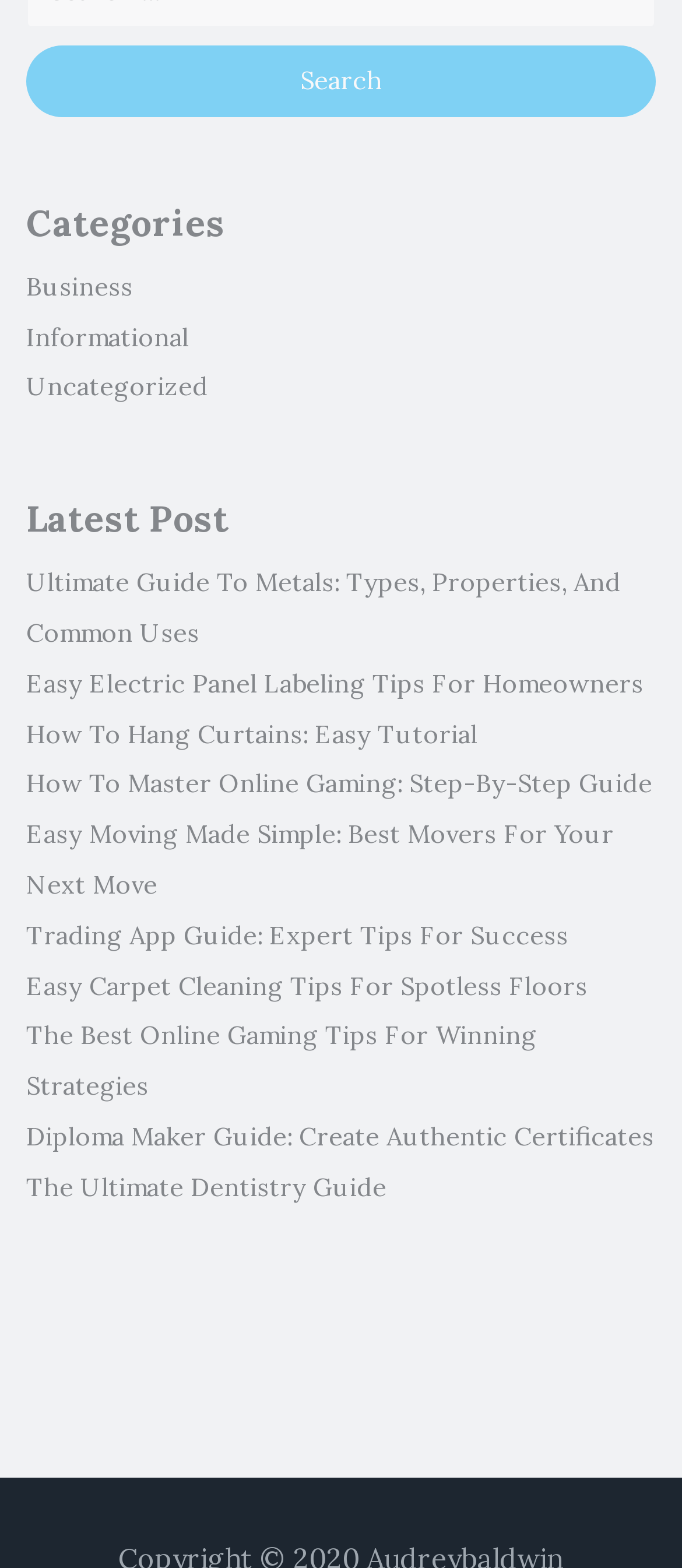Please predict the bounding box coordinates of the element's region where a click is necessary to complete the following instruction: "Search for something". The coordinates should be represented by four float numbers between 0 and 1, i.e., [left, top, right, bottom].

[0.038, 0.029, 0.962, 0.075]